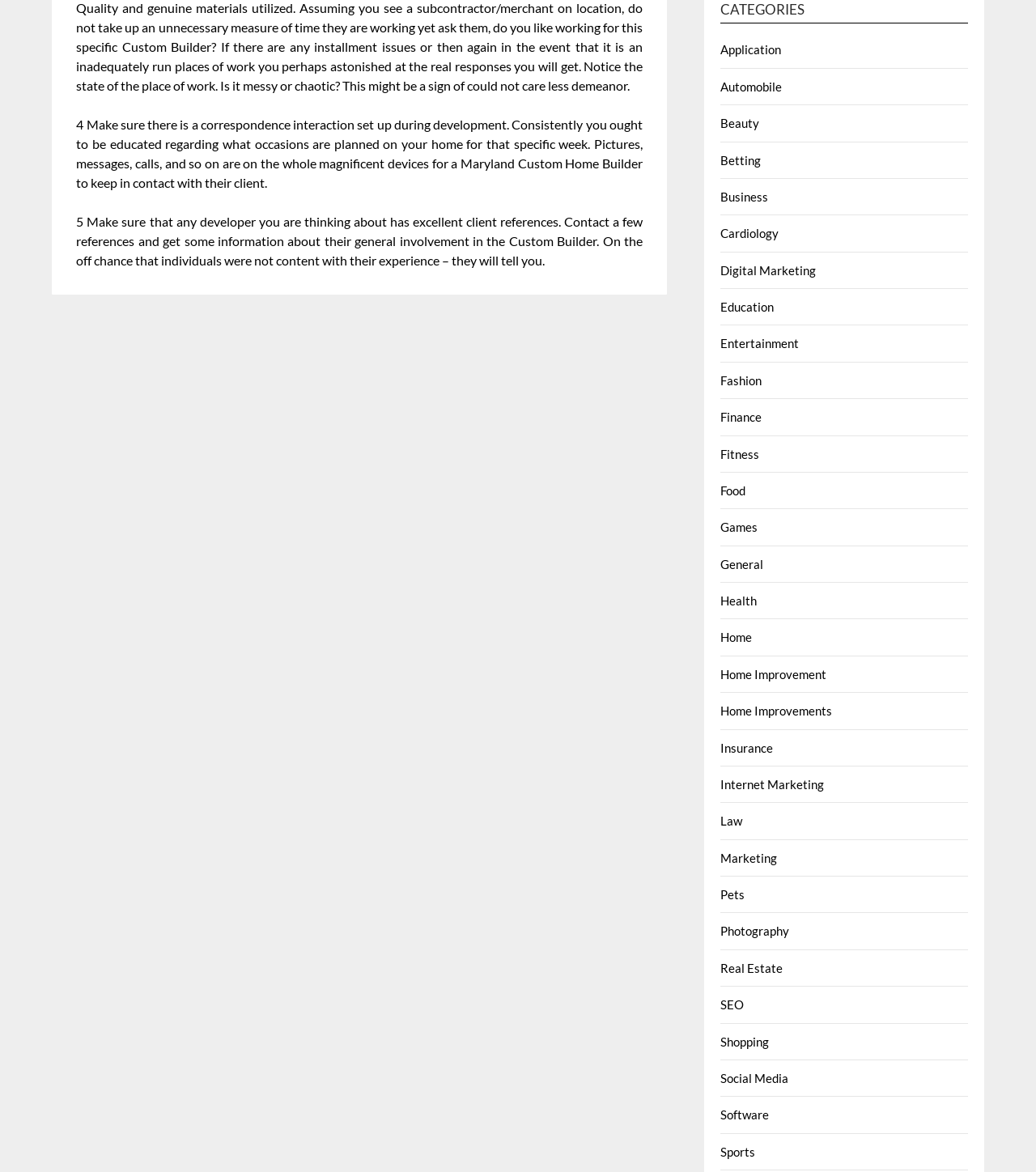Could you locate the bounding box coordinates for the section that should be clicked to accomplish this task: "Click on the 'Real Estate' link".

[0.696, 0.82, 0.756, 0.832]